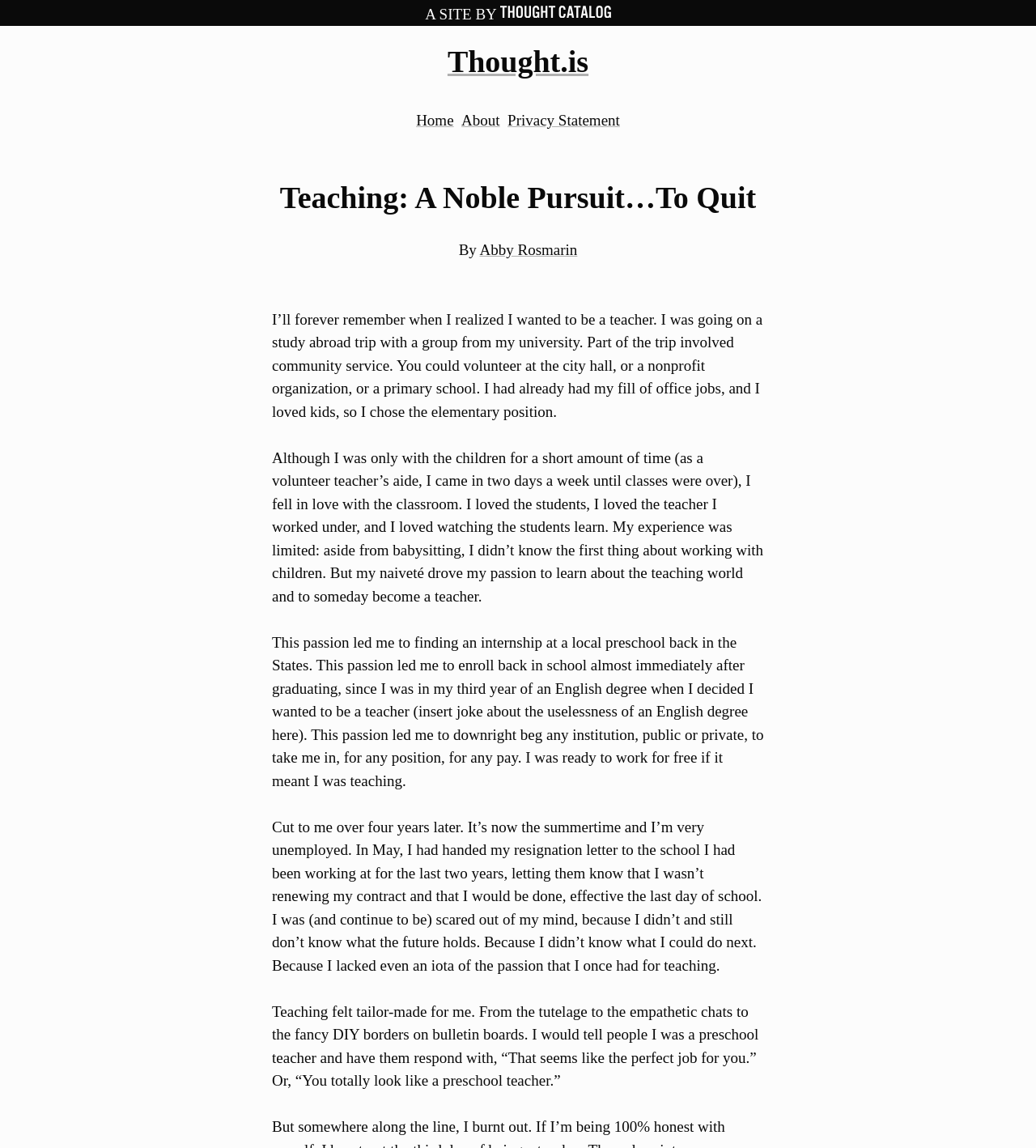Generate a comprehensive description of the contents of the webpage.

The webpage is an article titled "Teaching: A Noble Pursuit…To Quit" by Abby Rosmarin. At the top, there is a header section with links to "Home", "About", and "Privacy Statement". Below this, there is a large heading with the title of the article. 

The article begins with a personal anecdote about the author's experience volunteering at an elementary school during a study abroad trip, which sparked their passion for teaching. The text is divided into five paragraphs, each describing the author's journey towards becoming a teacher, from finding an internship at a local preschool to eventually resigning from a teaching position after two years.

The text is positioned in the middle of the page, with a narrow margin on the left and a wider margin on the right. There are no images within the article itself, but there is a small image of the "Thought Catalog" logo at the top right corner of the page, next to a link to the website.